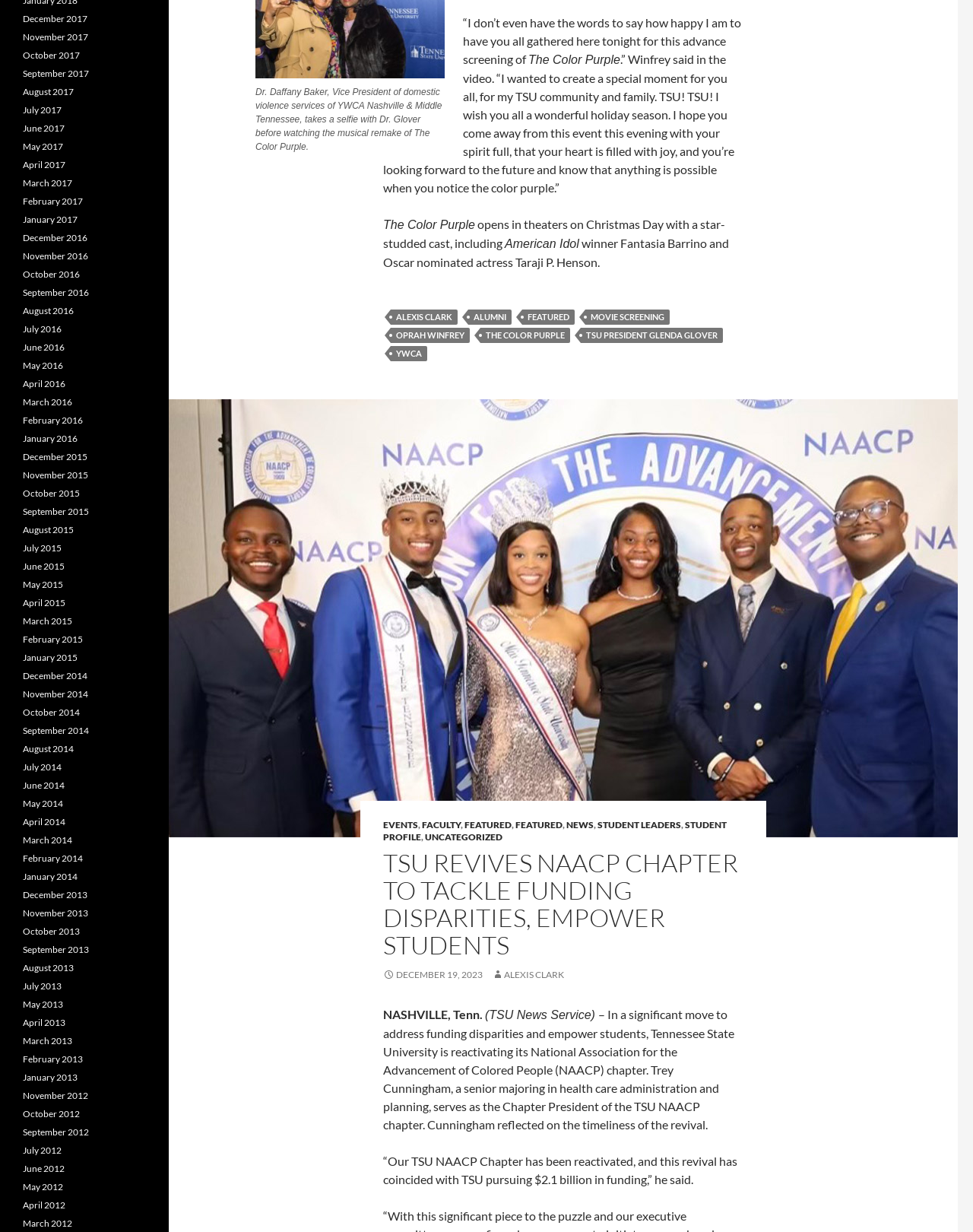Given the description of the UI element: "YWCA", predict the bounding box coordinates in the form of [left, top, right, bottom], with each value being a float between 0 and 1.

[0.402, 0.281, 0.439, 0.293]